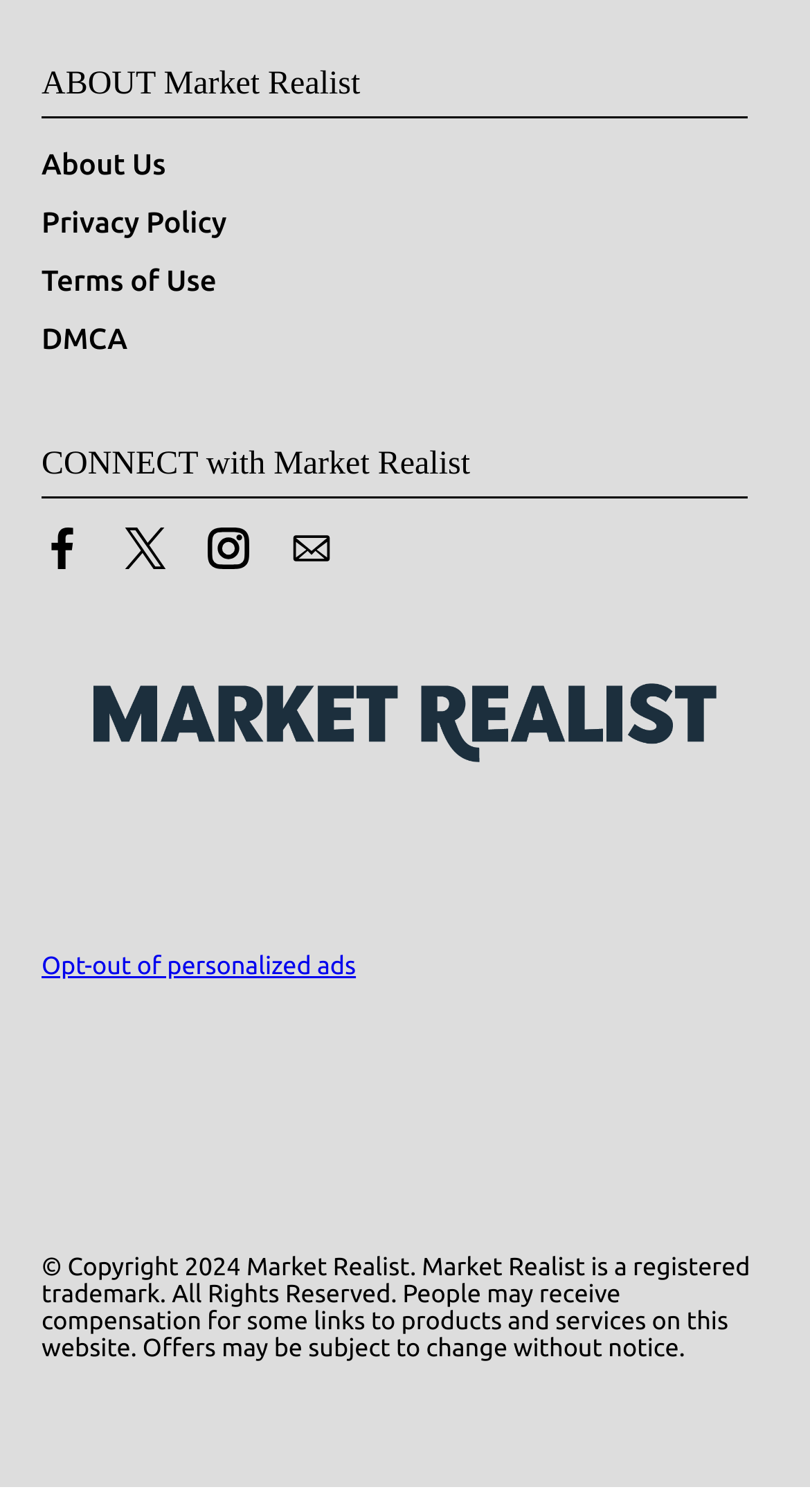Determine the bounding box coordinates of the clickable element necessary to fulfill the instruction: "Explore compelling content". Provide the coordinates as four float numbers within the 0 to 1 range, i.e., [left, top, right, bottom].

None